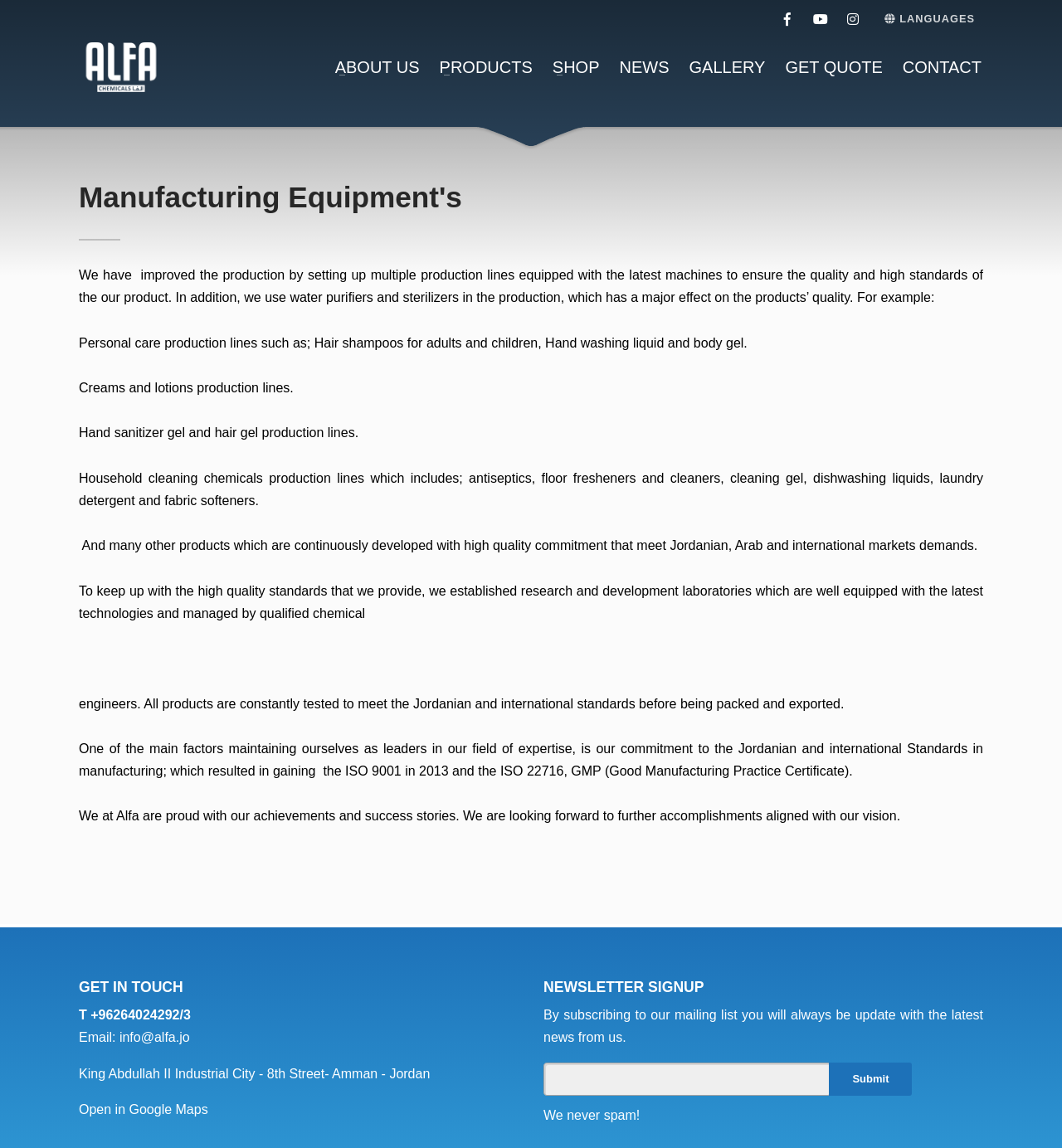What is the location of Alfa Chemicals Manufacturing Est.?
Please ensure your answer is as detailed and informative as possible.

The location of Alfa Chemicals Manufacturing Est. is obtained from the StaticText element with ID 177, which mentions King Abdullah II Industrial City - 8th Street- Amman - Jordan.